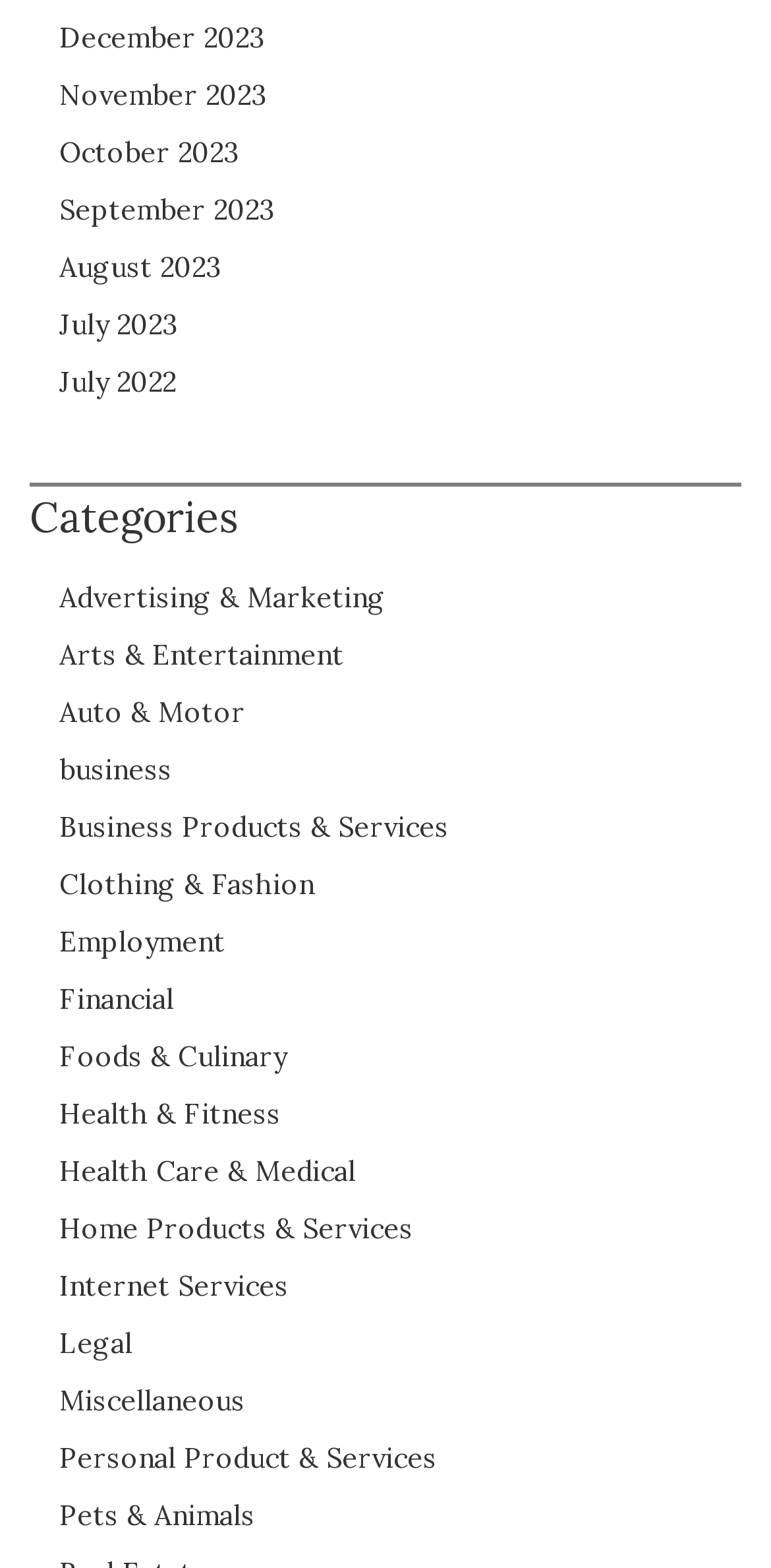What is the category below 'July 2023'?
Provide a short answer using one word or a brief phrase based on the image.

Categories